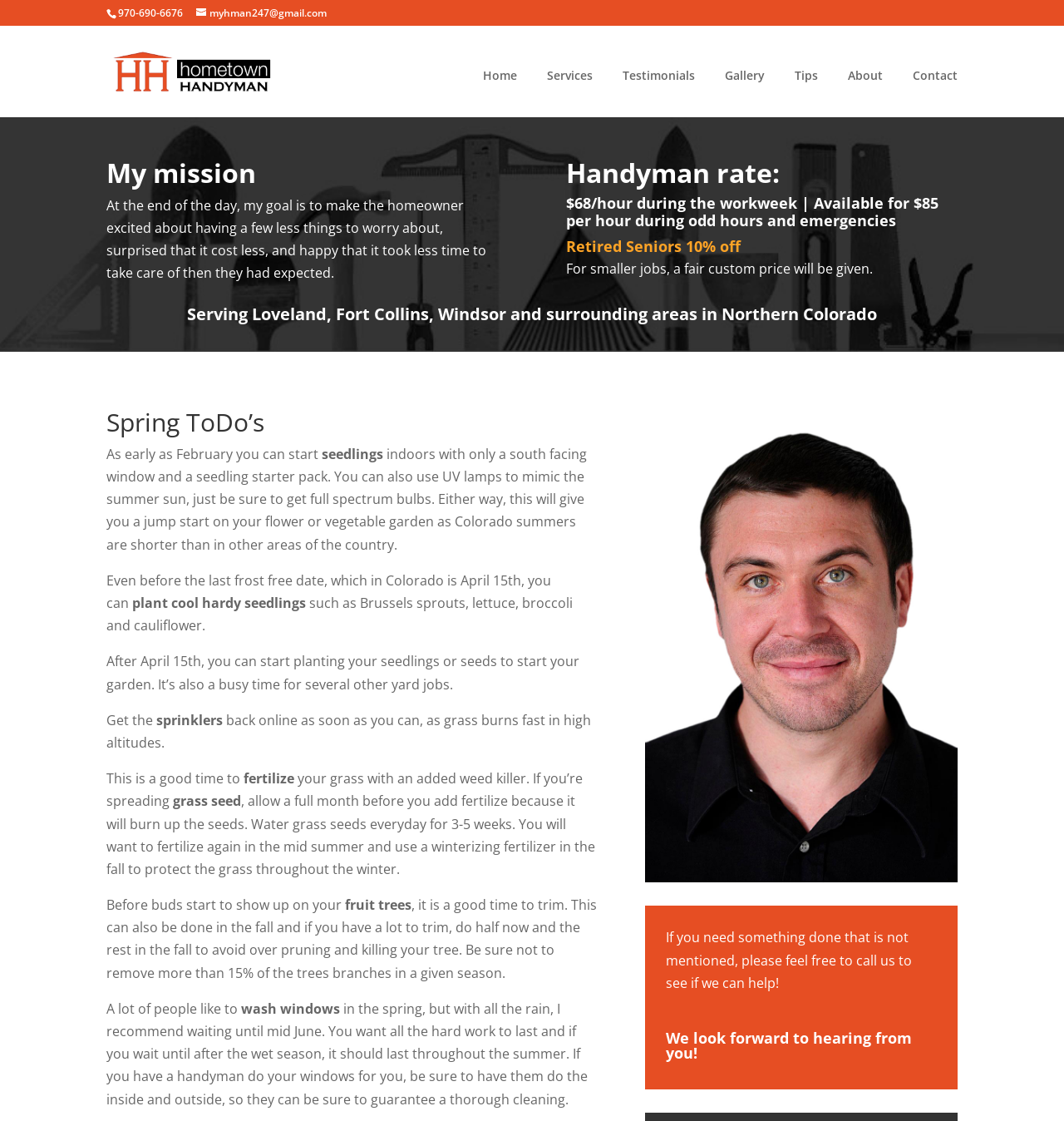What is the recommended time to start planting seedlings outdoors in Colorado?
Answer the question using a single word or phrase, according to the image.

After April 15th